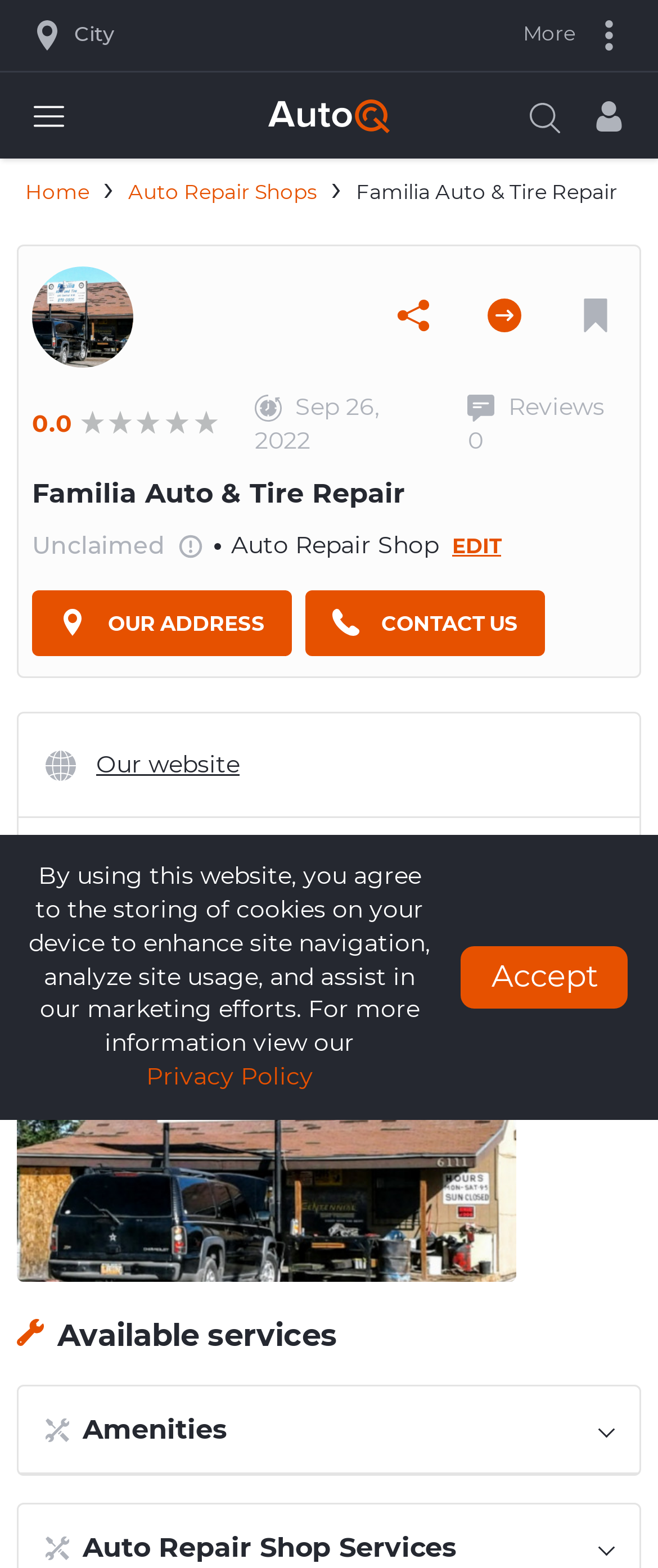How many buttons are there on the webpage?
From the image, provide a succinct answer in one word or a short phrase.

14